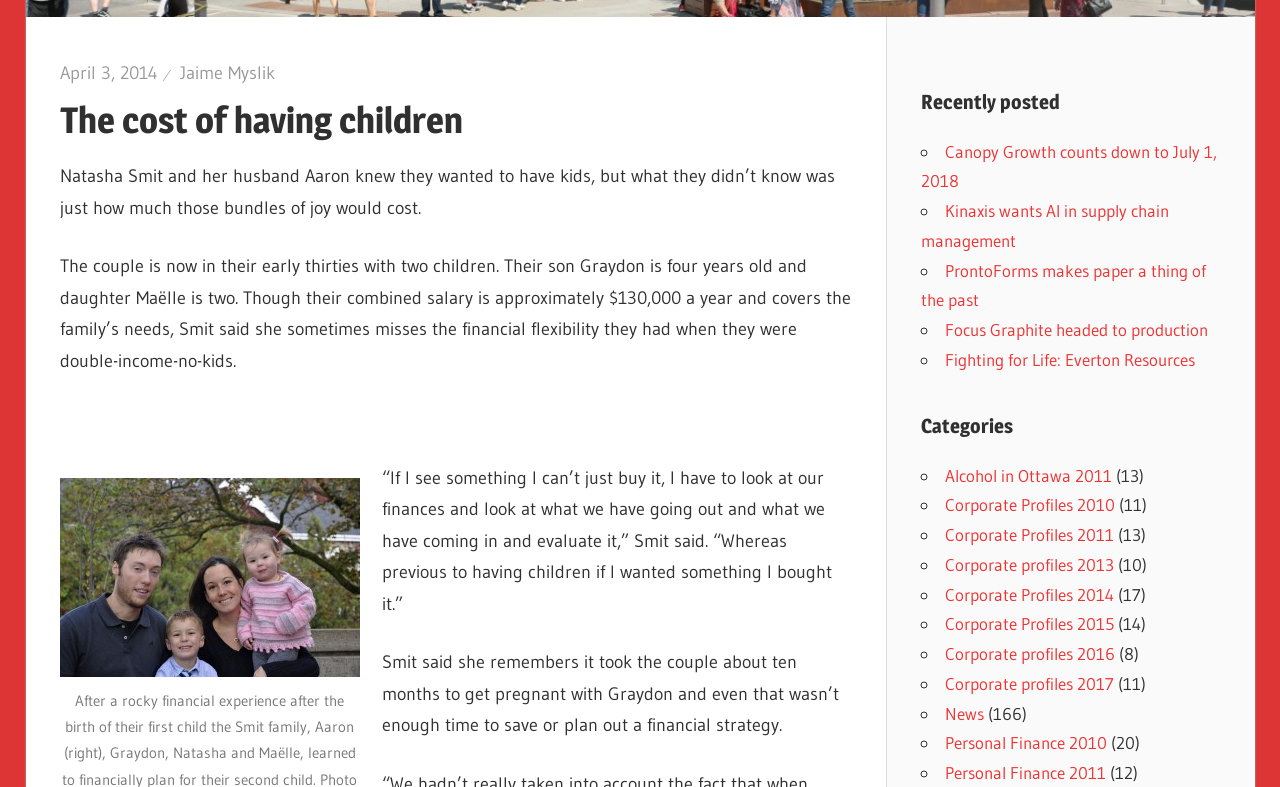Given the element description Focus Graphite headed to production, specify the bounding box coordinates of the corresponding UI element in the format (top-left x, top-left y, bottom-right x, bottom-right y). All values must be between 0 and 1.

[0.738, 0.406, 0.944, 0.432]